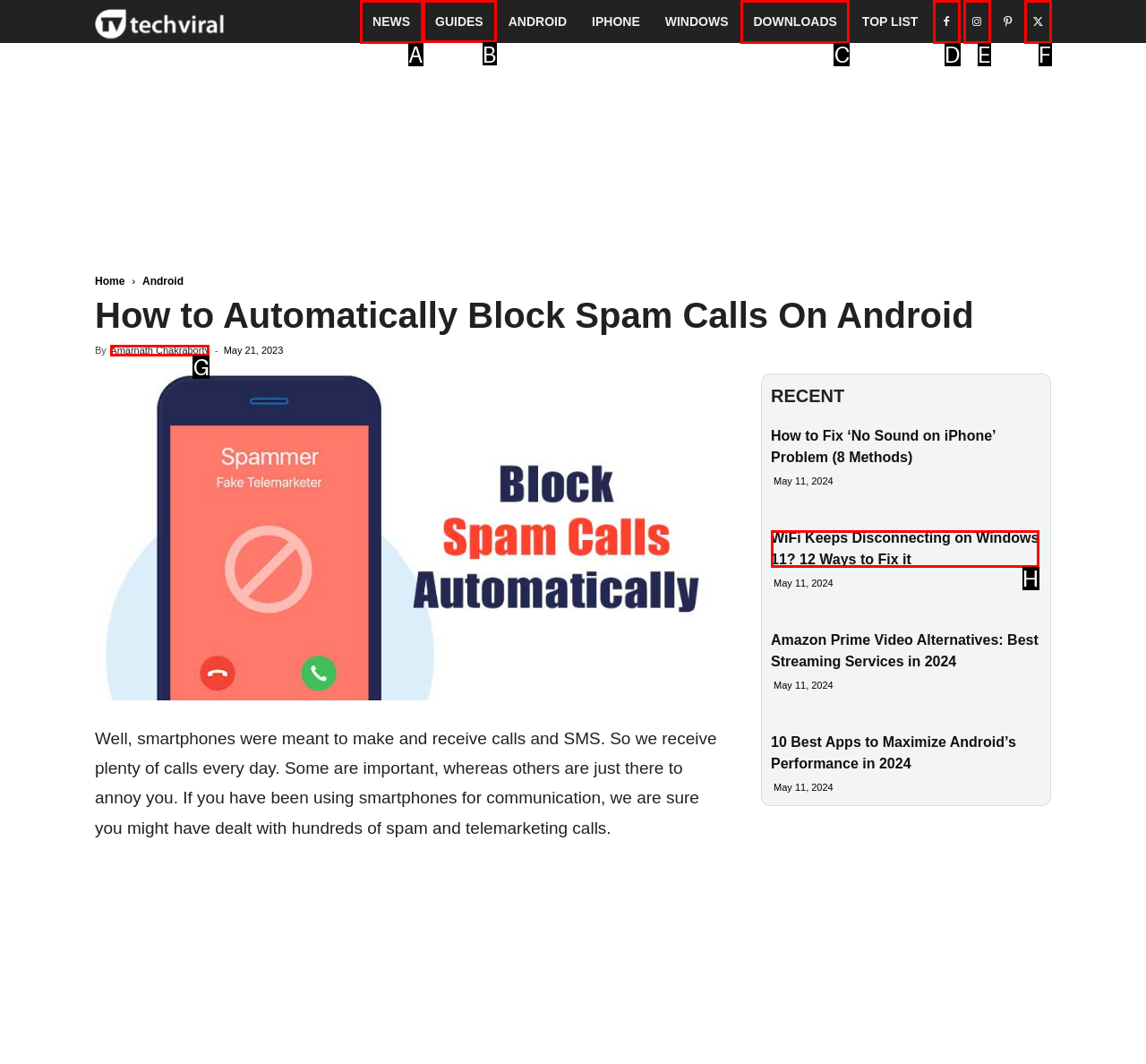Select the letter of the element you need to click to complete this task: Visit 'SonicNet'
Answer using the letter from the specified choices.

None